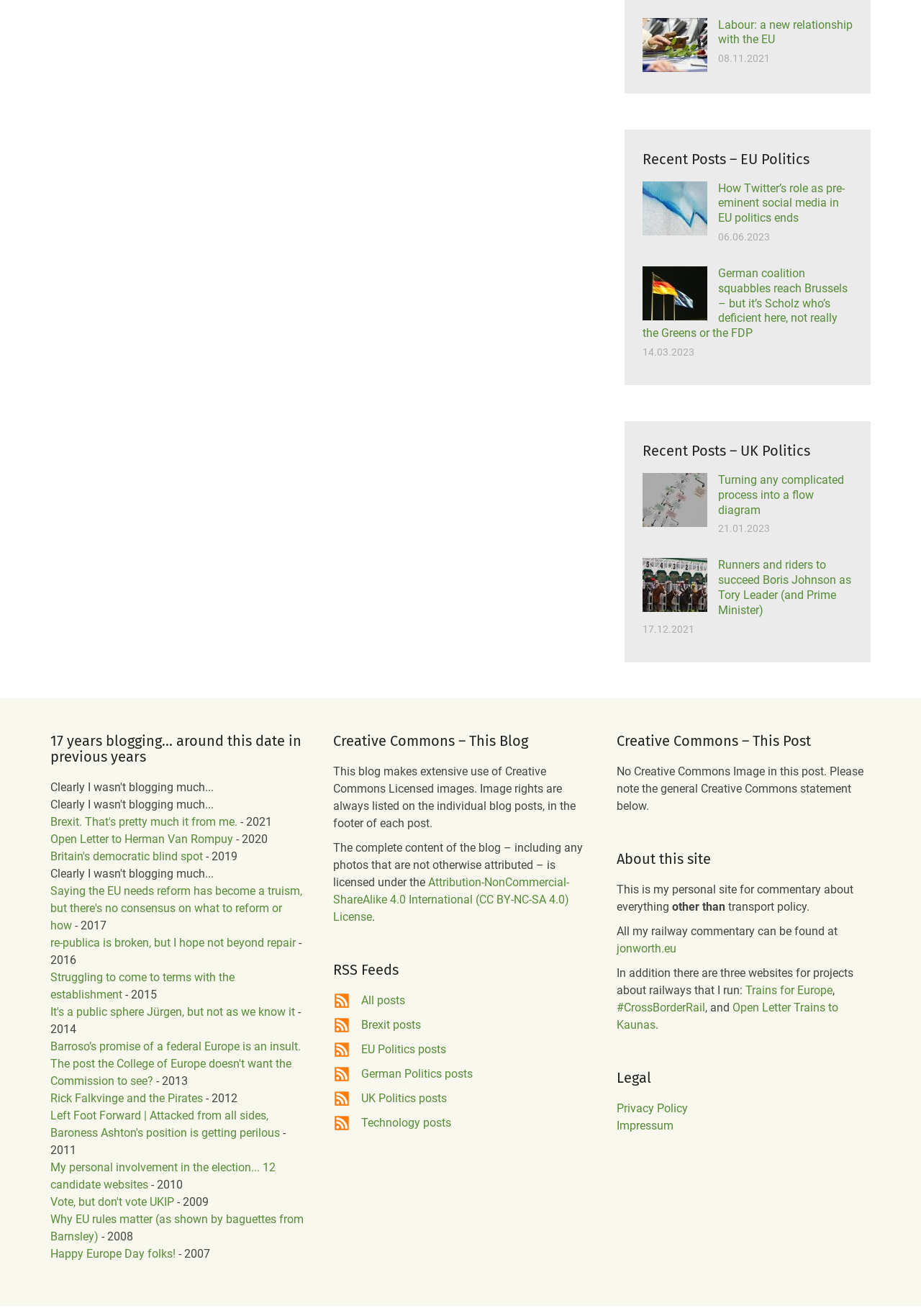Using floating point numbers between 0 and 1, provide the bounding box coordinates in the format (top-left x, top-left y, bottom-right x, bottom-right y). Locate the UI element described here: #CrossBorderRail

[0.669, 0.76, 0.765, 0.771]